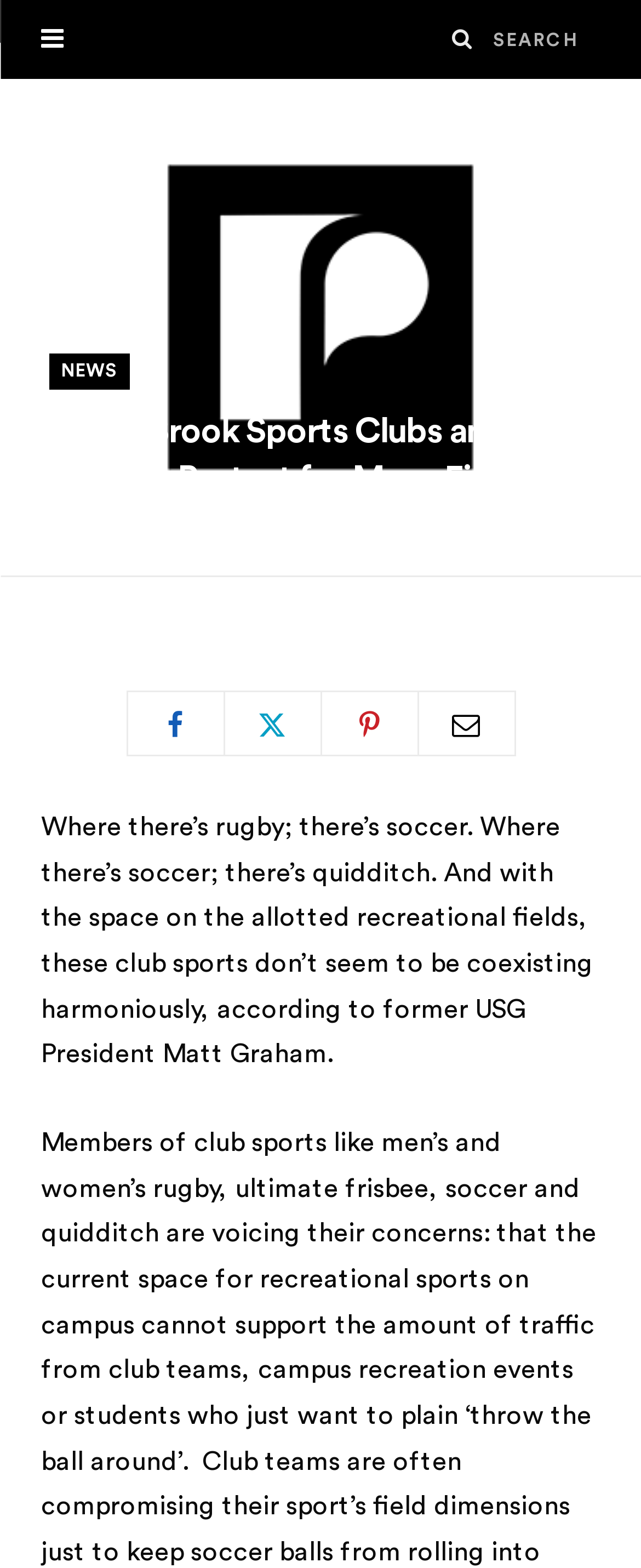Please identify the bounding box coordinates of the element's region that I should click in order to complete the following instruction: "Search for something". The bounding box coordinates consist of four float numbers between 0 and 1, i.e., [left, top, right, bottom].

[0.705, 0.018, 0.738, 0.031]